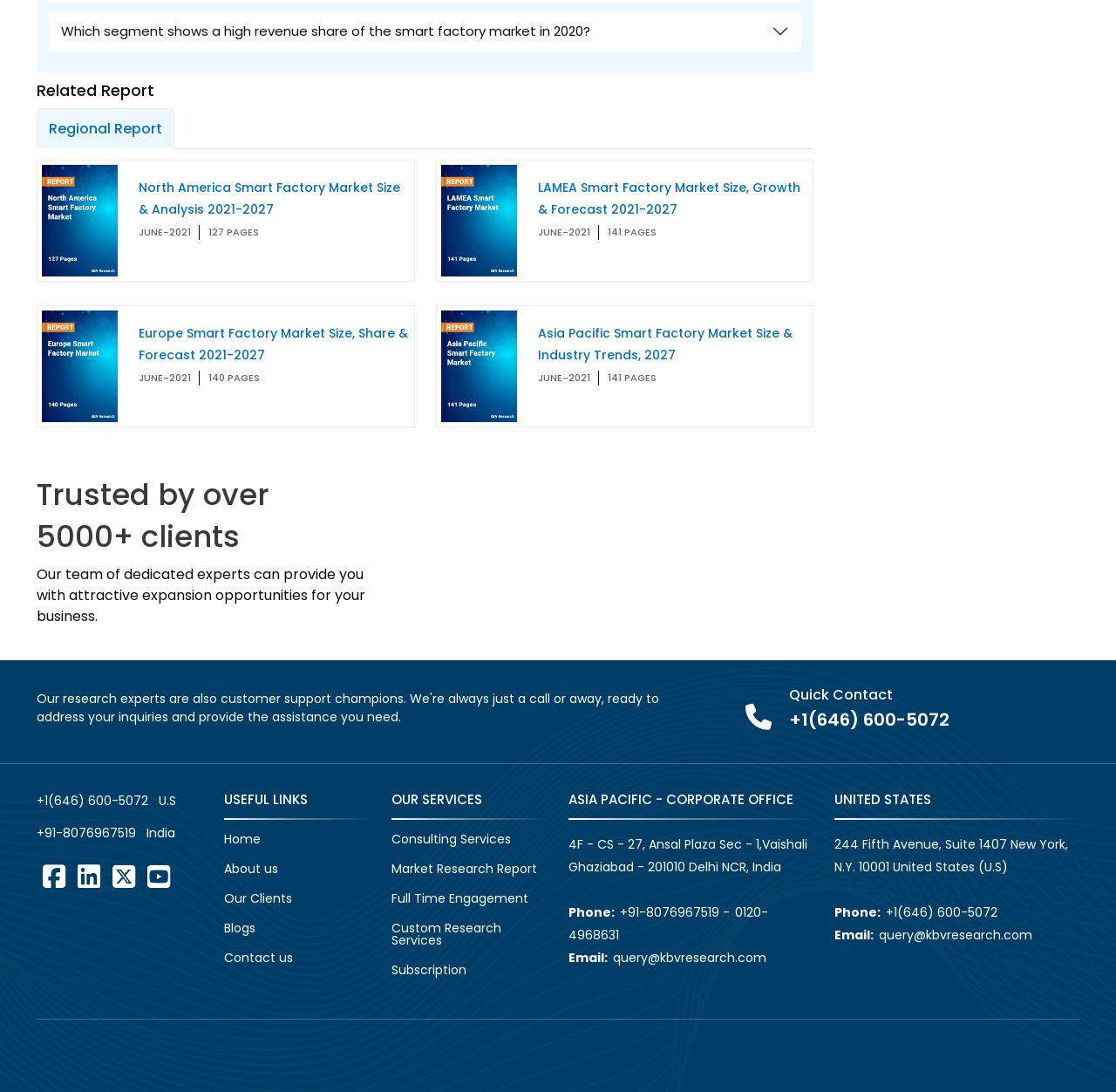Identify the bounding box coordinates for the element you need to click to achieve the following task: "Click the 'Regional Report' tab". Provide the bounding box coordinates as four float numbers between 0 and 1, in the form [left, top, right, bottom].

[0.033, 0.099, 0.156, 0.137]